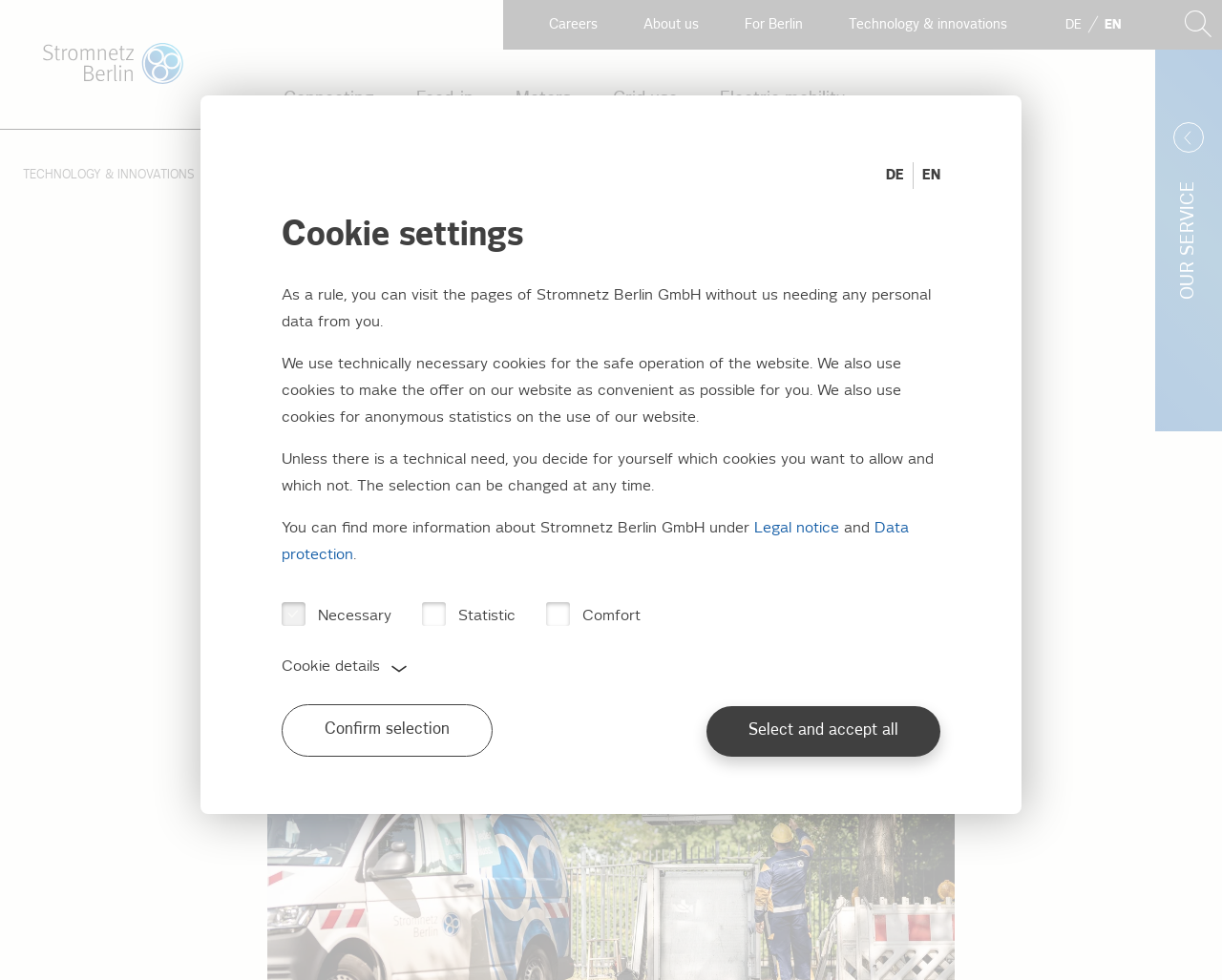What is the last link under 'Meters'?
Refer to the image and respond with a one-word or short-phrase answer.

Multi utility reading & Submetering